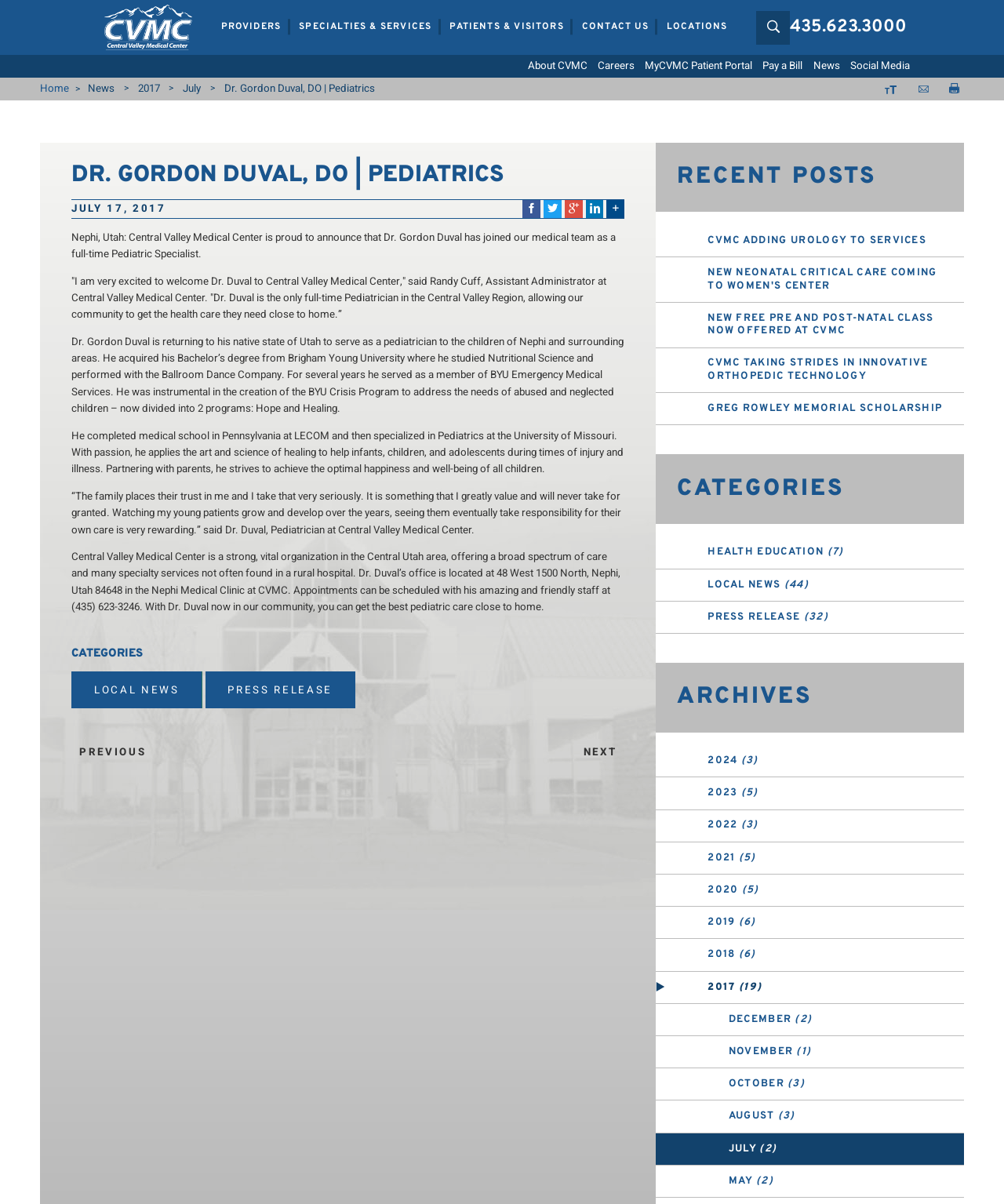What is the name of the pediatrician?
Give a detailed explanation using the information visible in the image.

The webpage is about Dr. Gordon Duval, a pediatrician who has joined Central Valley Medical Center. The heading 'DR. GORDON DUVAL, DO | PEDIATRICS' and the text 'Dr. Gordon Duval is returning to his native state of Utah to serve as a pediatrician...' indicate that Dr. Gordon Duval is the pediatrician being referred to.